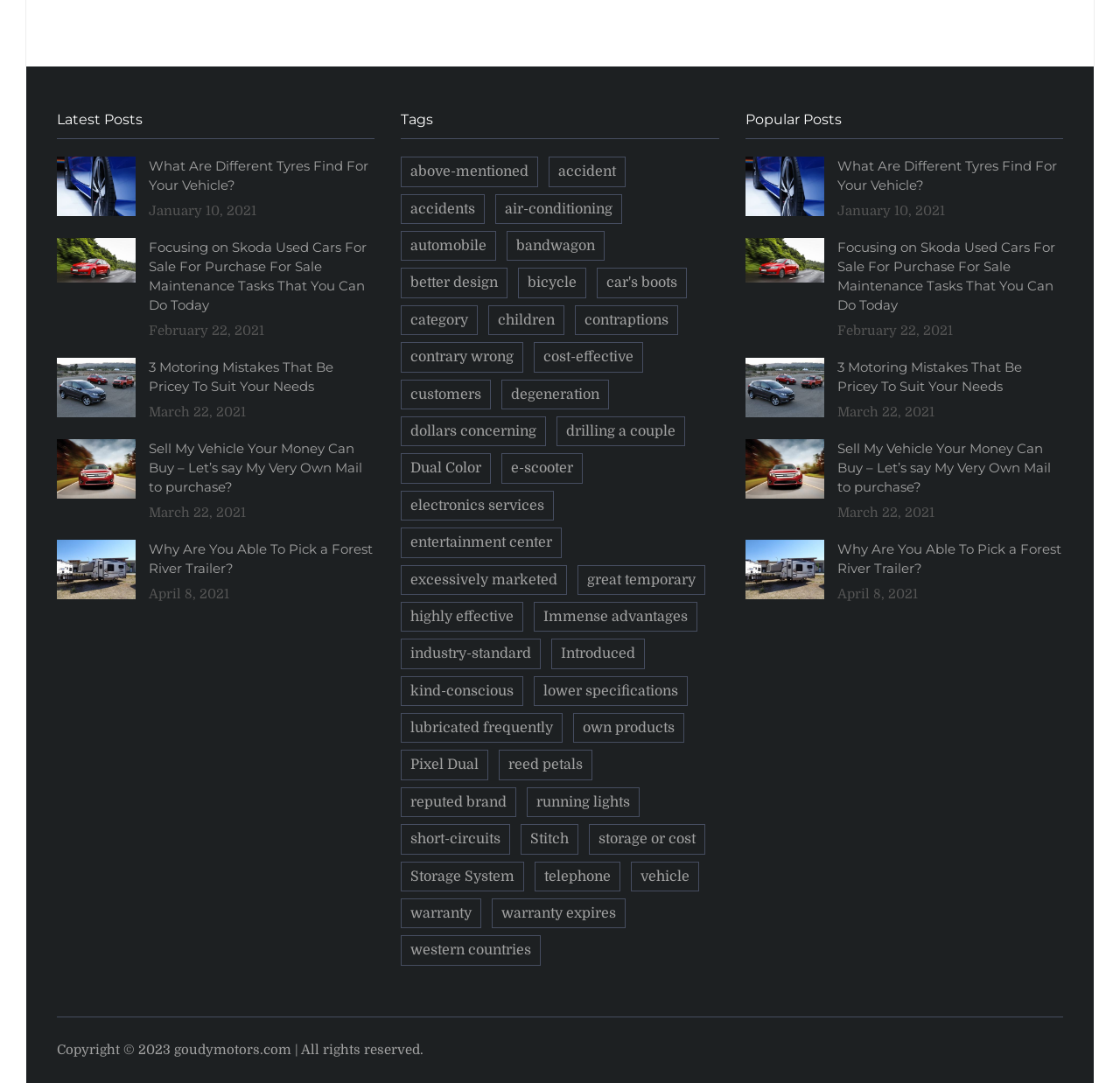Indicate the bounding box coordinates of the element that must be clicked to execute the instruction: "Click on the 'above-mentioned' tag". The coordinates should be given as four float numbers between 0 and 1, i.e., [left, top, right, bottom].

[0.358, 0.145, 0.481, 0.173]